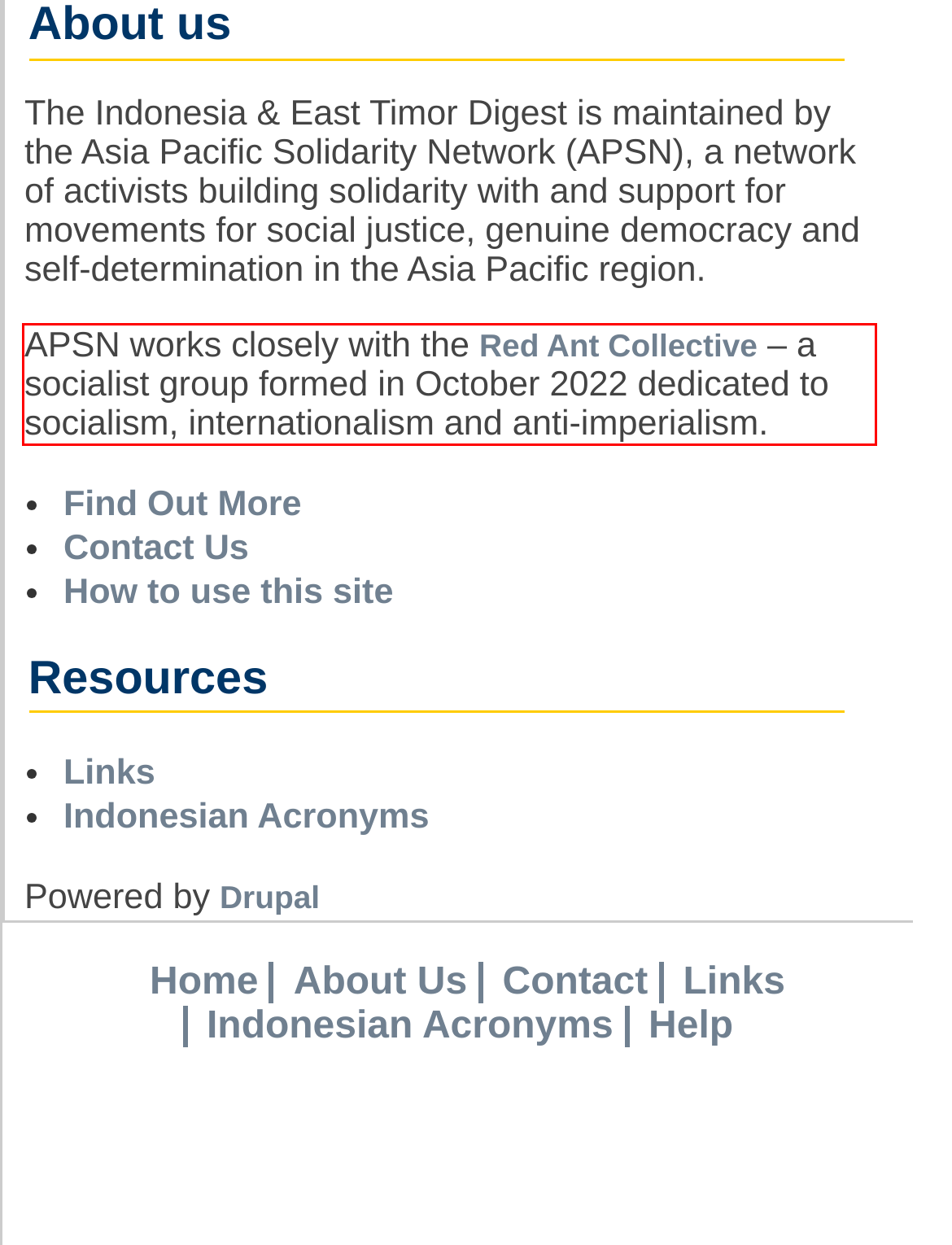Please look at the webpage screenshot and extract the text enclosed by the red bounding box.

APSN works closely with the Red Ant Collective – a socialist group formed in October 2022 dedicated to socialism, internationalism and anti-imperialism.